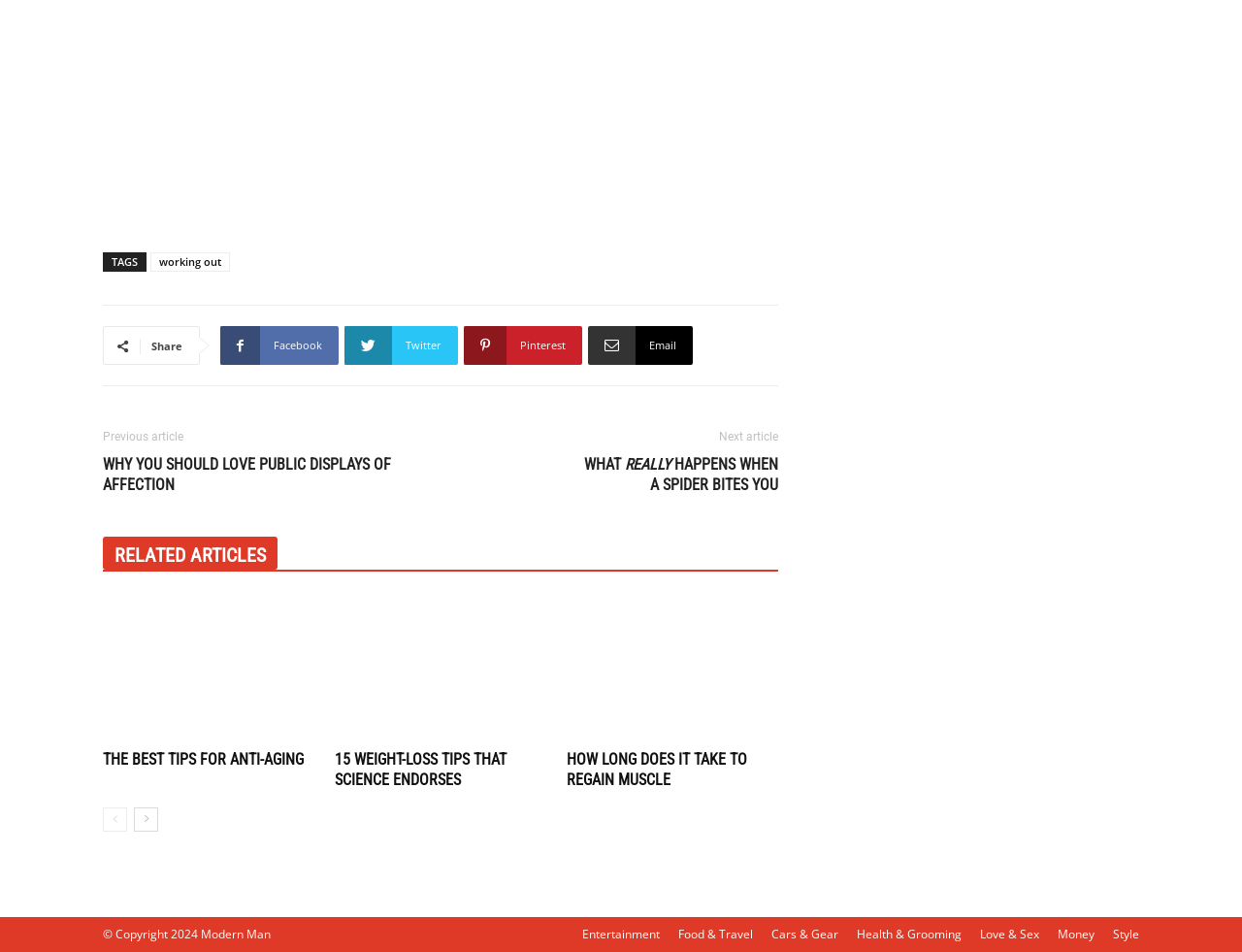Highlight the bounding box coordinates of the region I should click on to meet the following instruction: "Call the customer service".

None